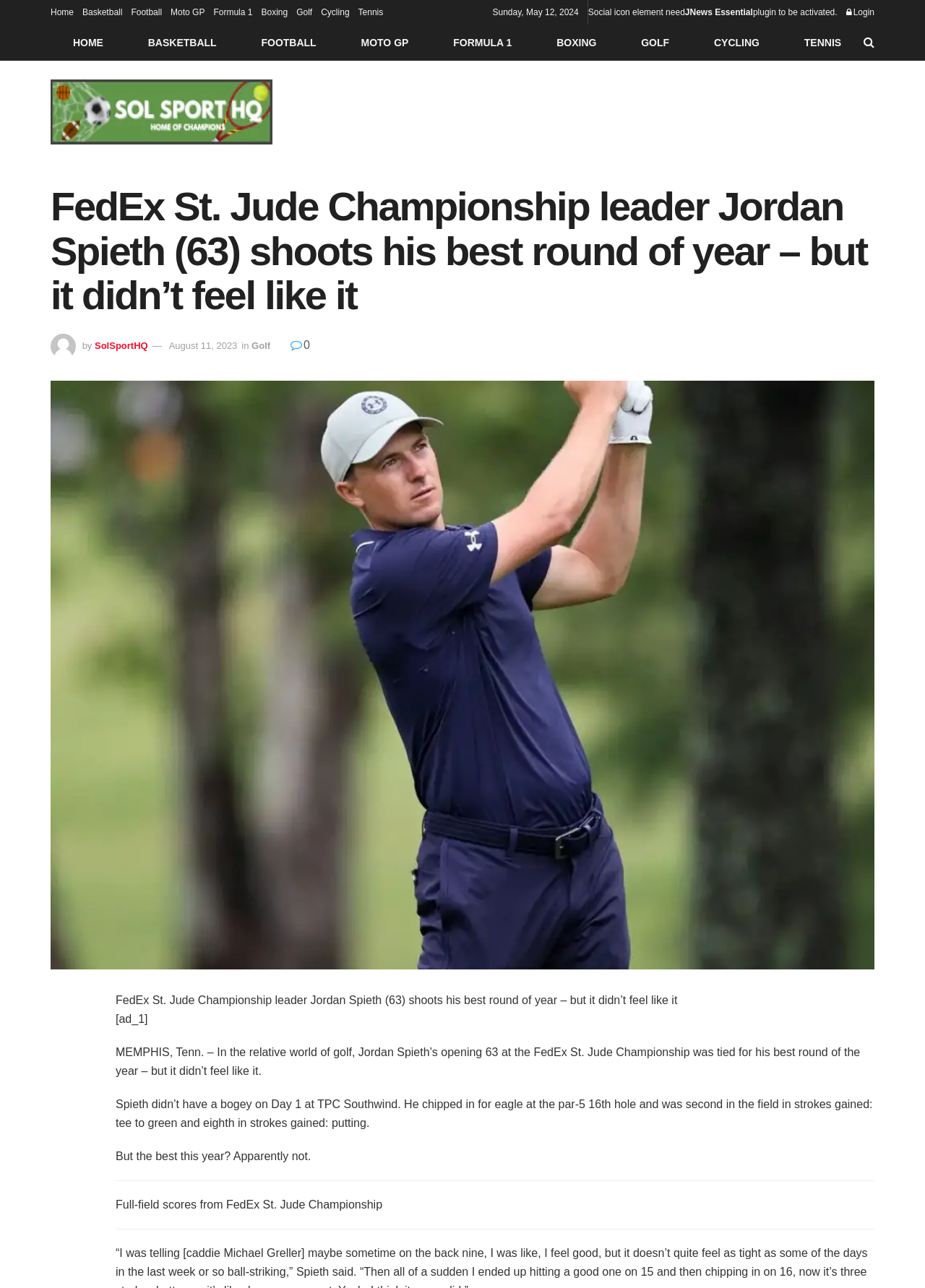What is the location of the FedEx St. Jude Championship? Based on the image, give a response in one word or a short phrase.

MEMPHIS, Tenn.